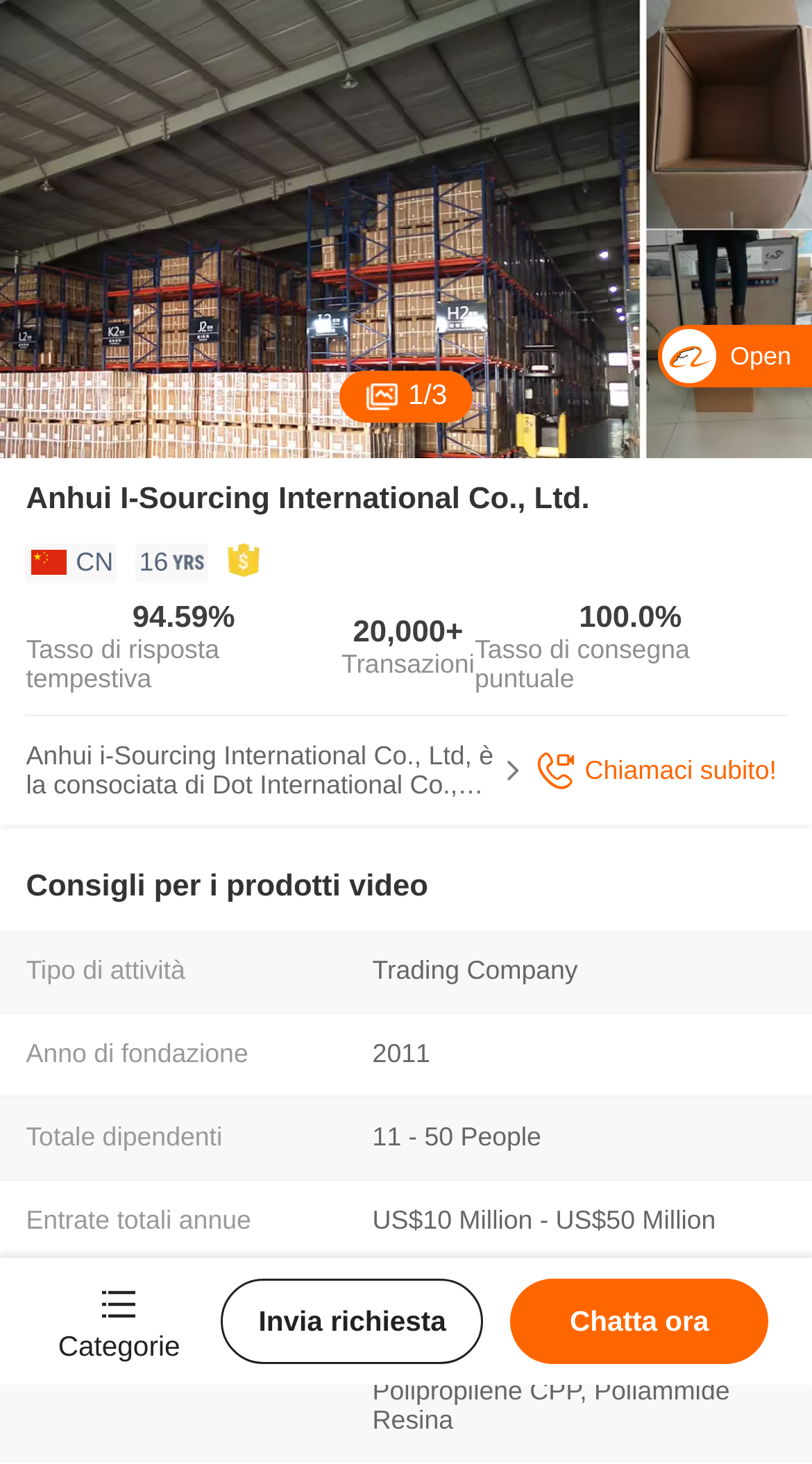What are the main products of the company?
Please provide an in-depth and detailed response to the question.

I found the main products by looking at the static text element with the content 'Glitter In Polvere, Polvere di Perla Pigmento, Pigmento Luminoso, Clorurati Polipropilene CPP, Poliammide Resina' which is located near the bottom of the webpage, under the 'Prodotti principali' category.